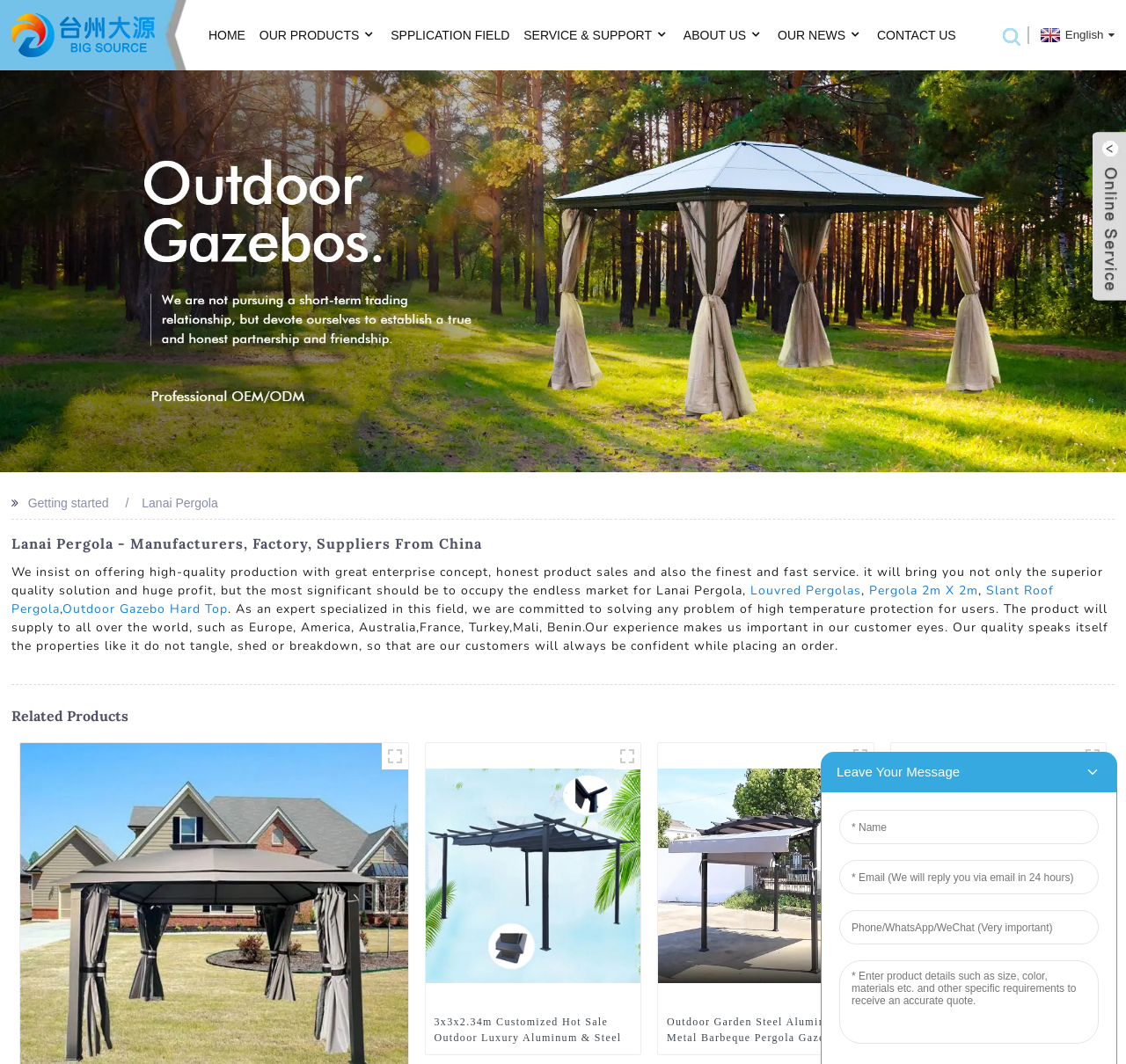Please identify the bounding box coordinates of the element's region that needs to be clicked to fulfill the following instruction: "Check 3x3x2.34m Customized Hot Sale Outdoor Luxury Aluminum & Steel Garden Pergola". The bounding box coordinates should consist of four float numbers between 0 and 1, i.e., [left, top, right, bottom].

[0.386, 0.953, 0.561, 0.982]